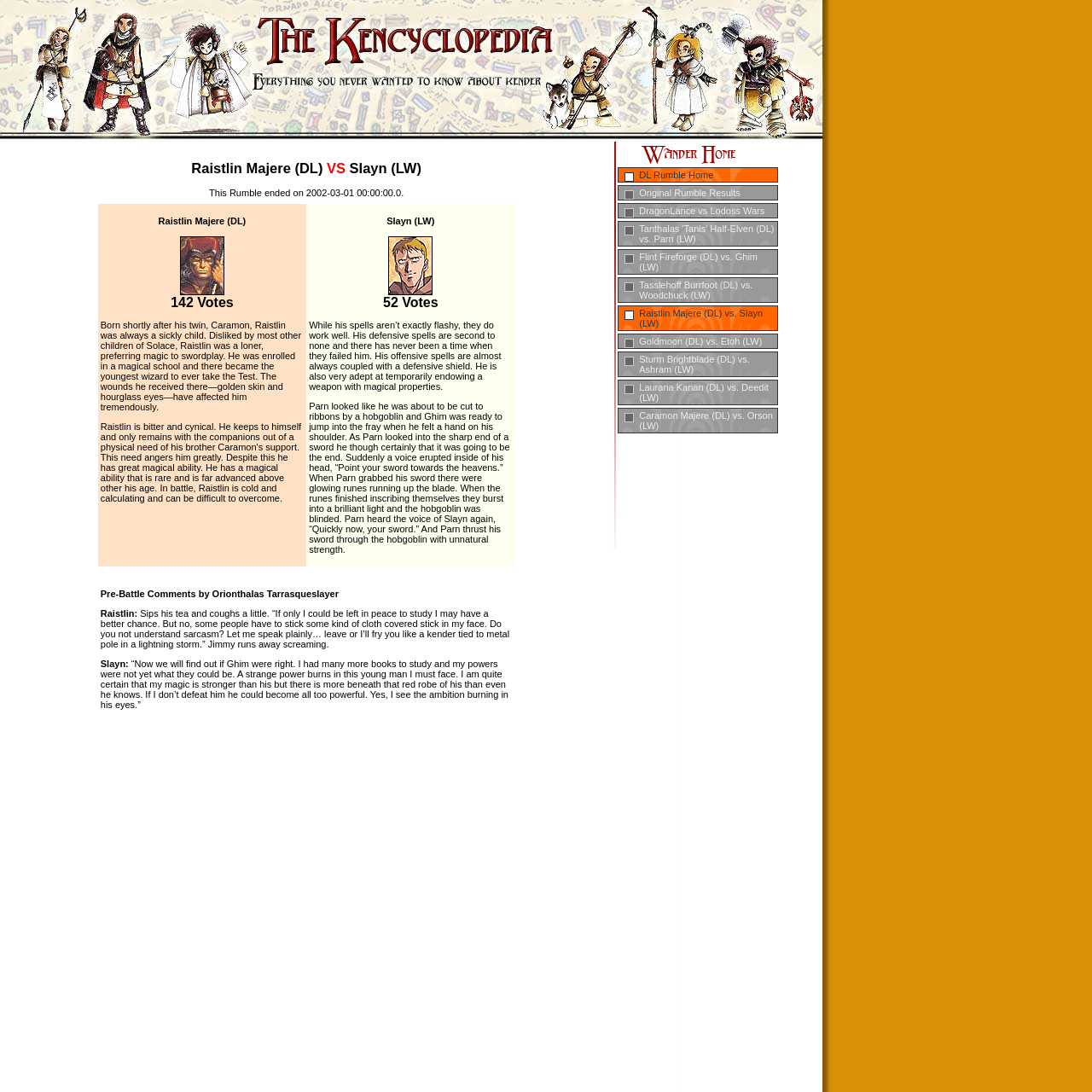What is the name of the webpage section that lists the Rumble results?
Please use the image to provide a one-word or short phrase answer.

Original Rumble Results